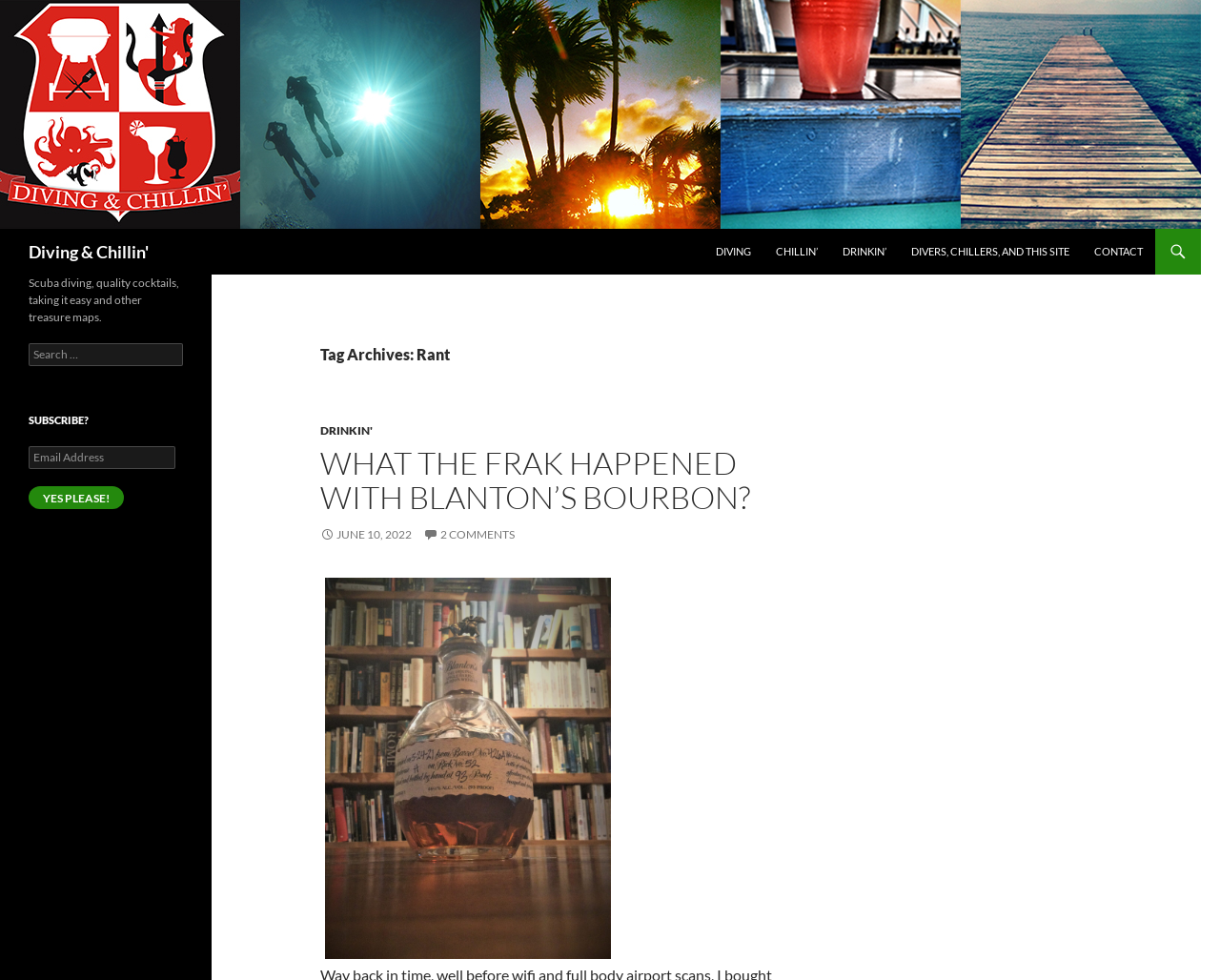Locate the bounding box coordinates of the element you need to click to accomplish the task described by this instruction: "Click on Diving".

[0.577, 0.233, 0.625, 0.28]